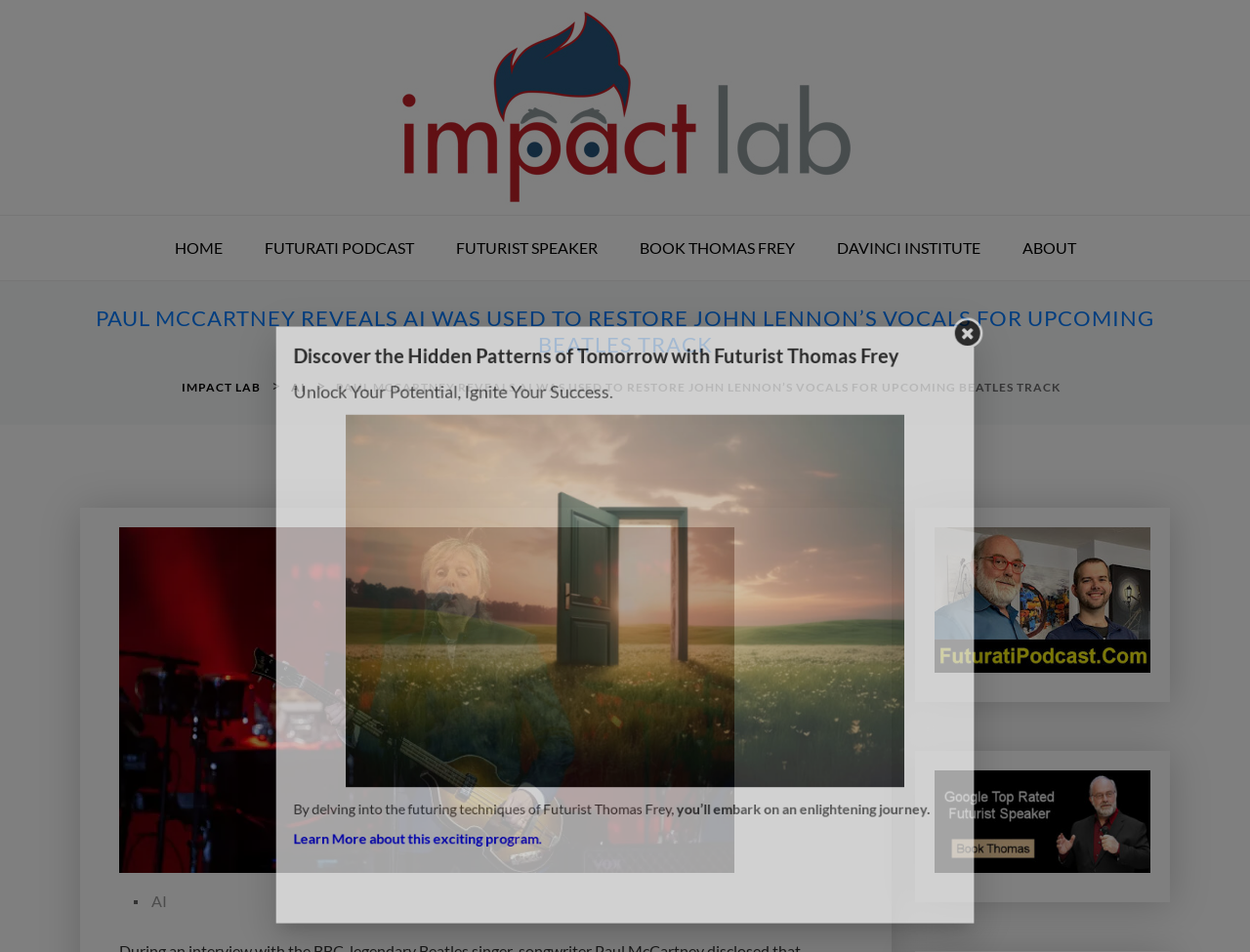Please specify the bounding box coordinates of the element that should be clicked to execute the given instruction: 'Click on the Impact Lab link'. Ensure the coordinates are four float numbers between 0 and 1, expressed as [left, top, right, bottom].

[0.316, 0.01, 0.684, 0.215]